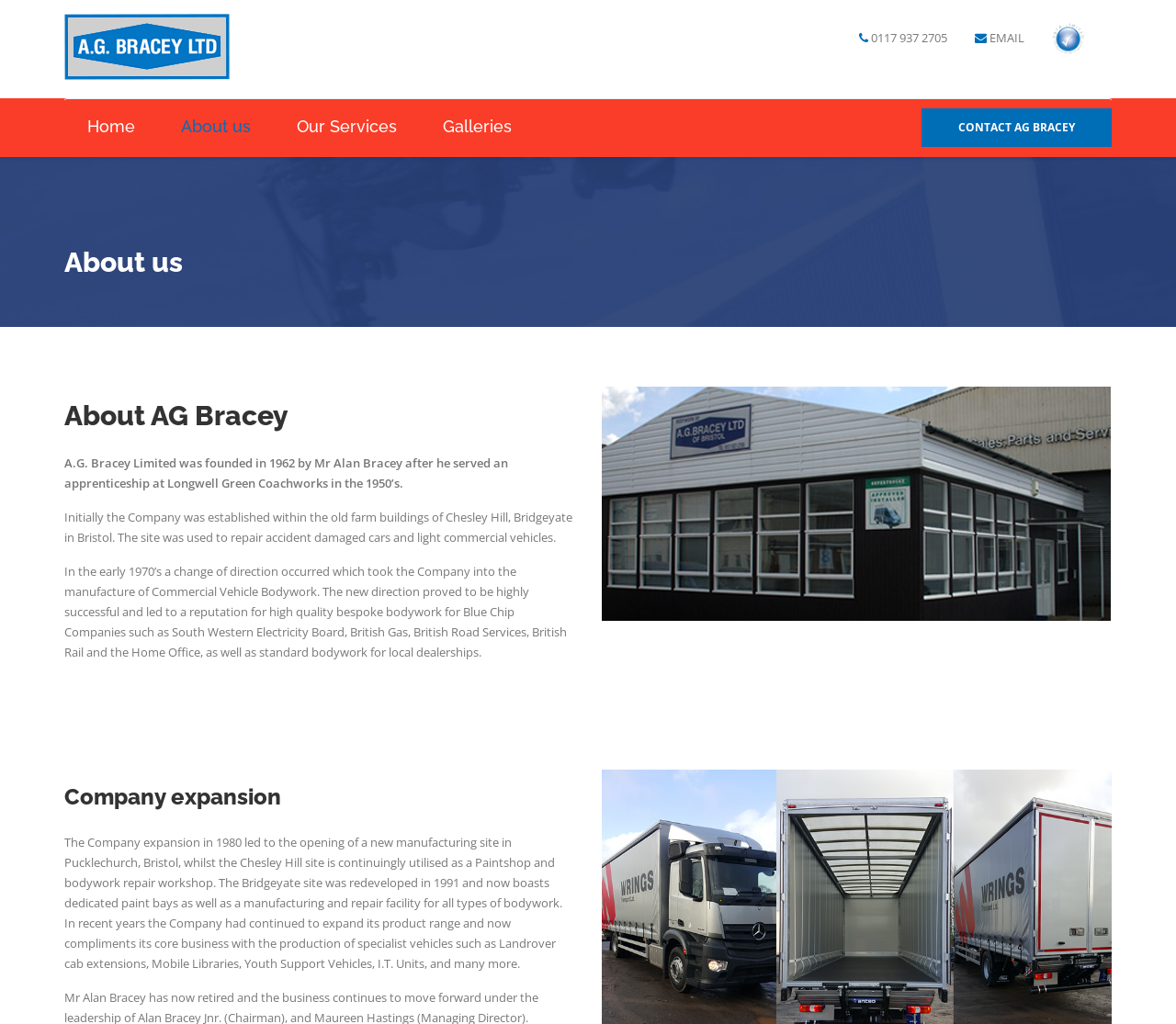Identify the bounding box coordinates of the area that should be clicked in order to complete the given instruction: "Click AG Bracey link". The bounding box coordinates should be four float numbers between 0 and 1, i.e., [left, top, right, bottom].

[0.055, 0.013, 0.488, 0.078]